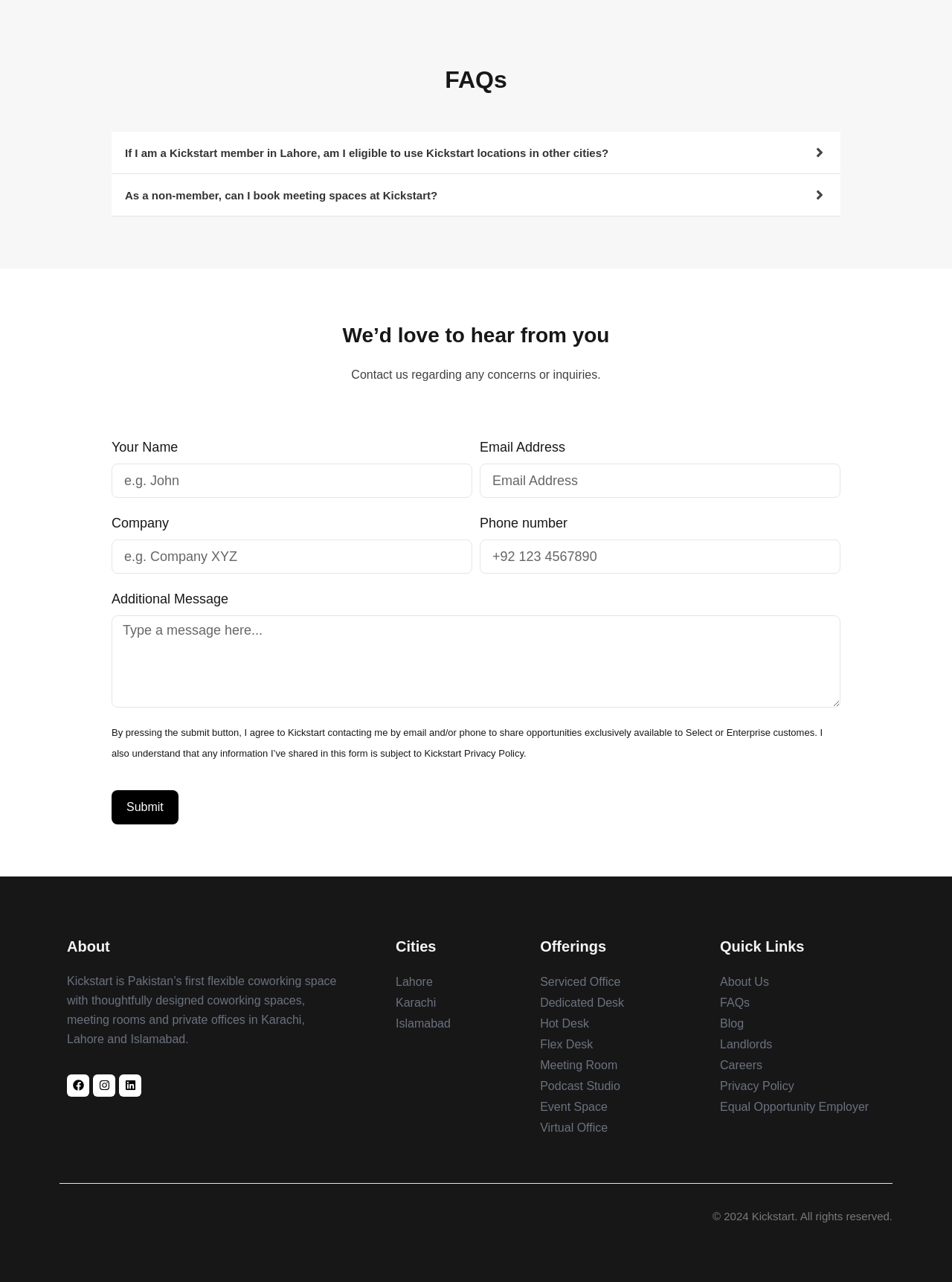Locate the bounding box coordinates of the element I should click to achieve the following instruction: "Enter your name in the 'Your Name' field".

[0.117, 0.362, 0.496, 0.388]